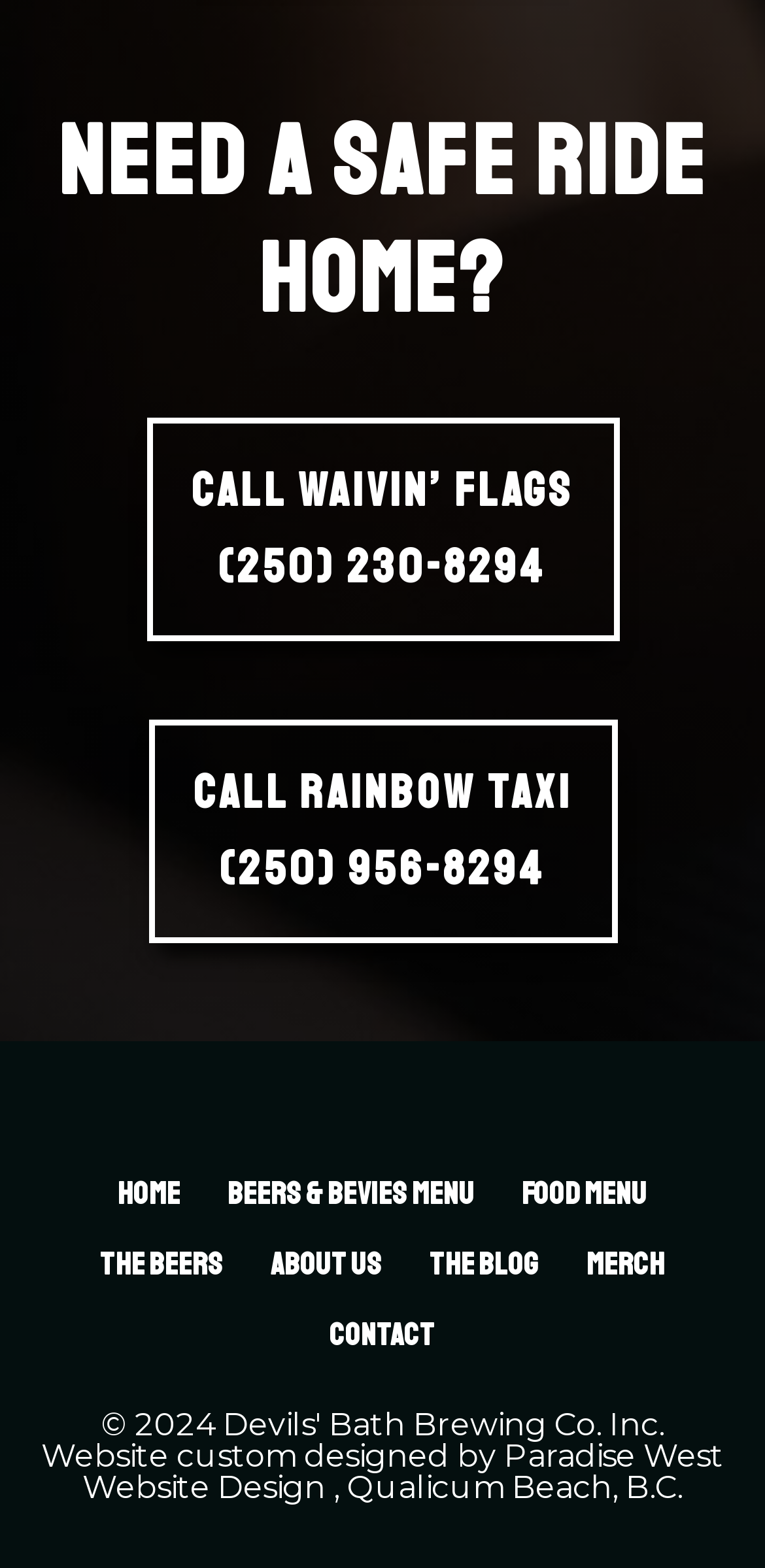Find the bounding box coordinates of the element to click in order to complete this instruction: "Send an email". The bounding box coordinates must be four float numbers between 0 and 1, denoted as [left, top, right, bottom].

None